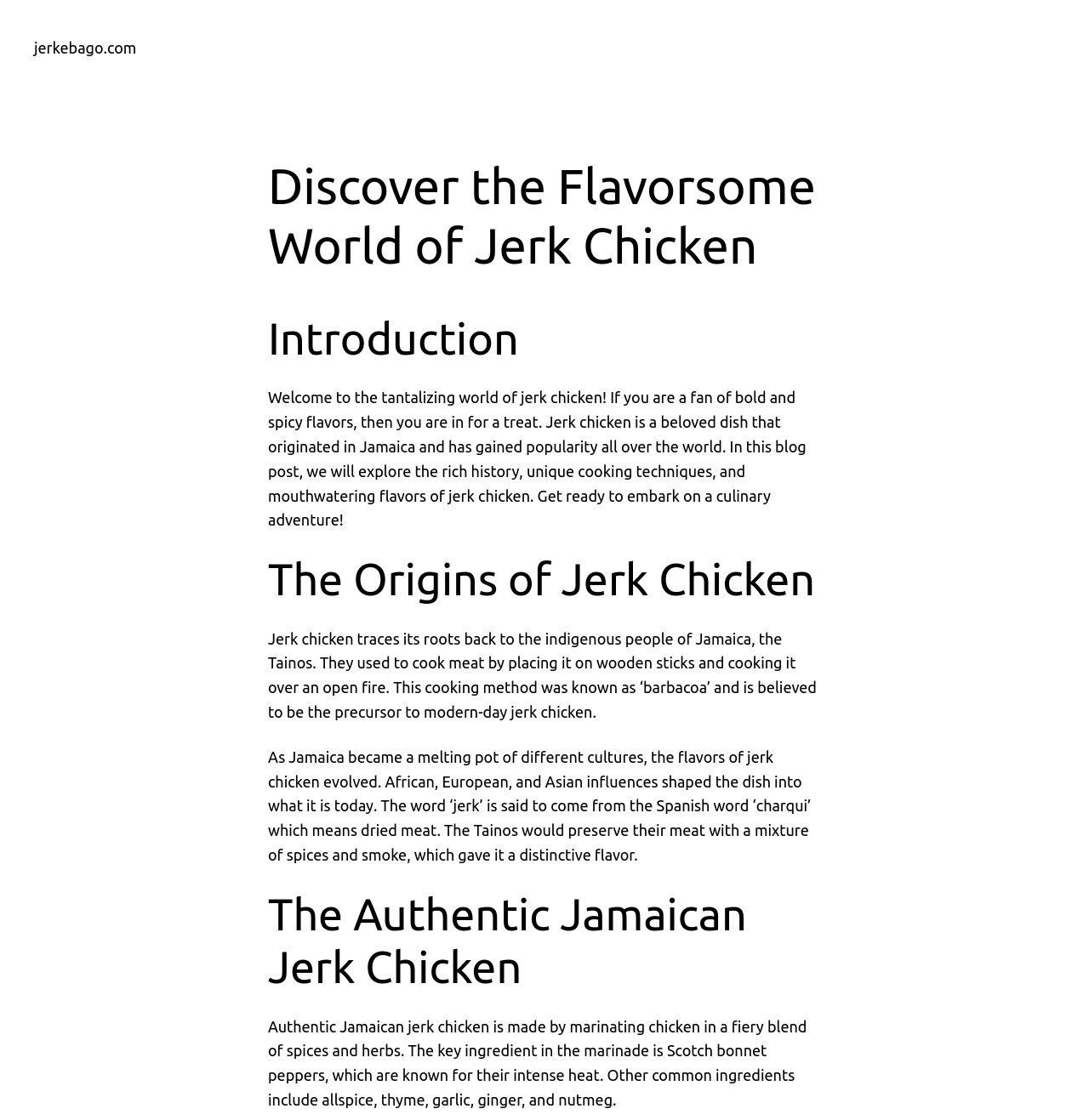Offer an extensive depiction of the webpage and its key elements.

The webpage is about the flavorful world of jerk chicken, with a focus on its history, cooking techniques, and mouthwatering flavors. At the top left, there is a link to the website "jerkebago.com". Below it, there is a main heading "Discover the Flavorsome World of Jerk Chicken" that spans across the top of the page. 

Underneath the main heading, there is a subheading "Introduction" followed by a paragraph of text that welcomes readers to the world of jerk chicken, describing it as a beloved dish that originated in Jamaica and has gained popularity worldwide. The text also hints at the content of the blog post, which will explore the history, cooking techniques, and flavors of jerk chicken.

Further down, there is another subheading "The Origins of Jerk Chicken" followed by two paragraphs of text that delve into the history of jerk chicken, tracing its roots back to the indigenous people of Jamaica, the Tainos, and how the dish evolved with the influence of different cultures.

Below these paragraphs, there is a subheading "The Authentic Jamaican Jerk Chicken" followed by a paragraph of text that describes the traditional Jamaican jerk chicken, including the key ingredients used in the marinade, such as Scotch bonnet peppers, allspice, thyme, garlic, ginger, and nutmeg.